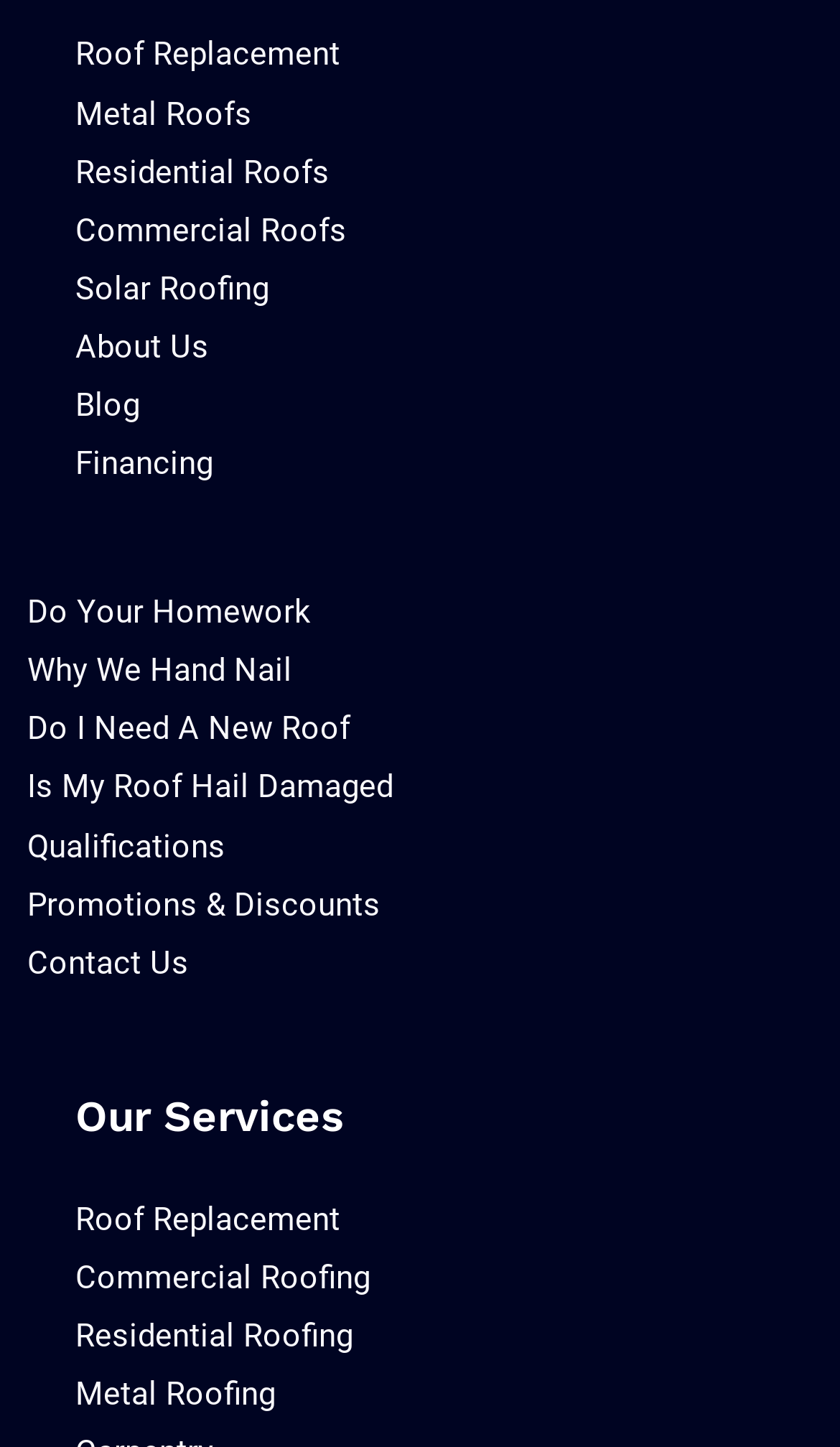Specify the bounding box coordinates for the region that must be clicked to perform the given instruction: "Click on Roof Replacement".

[0.09, 0.024, 0.405, 0.051]